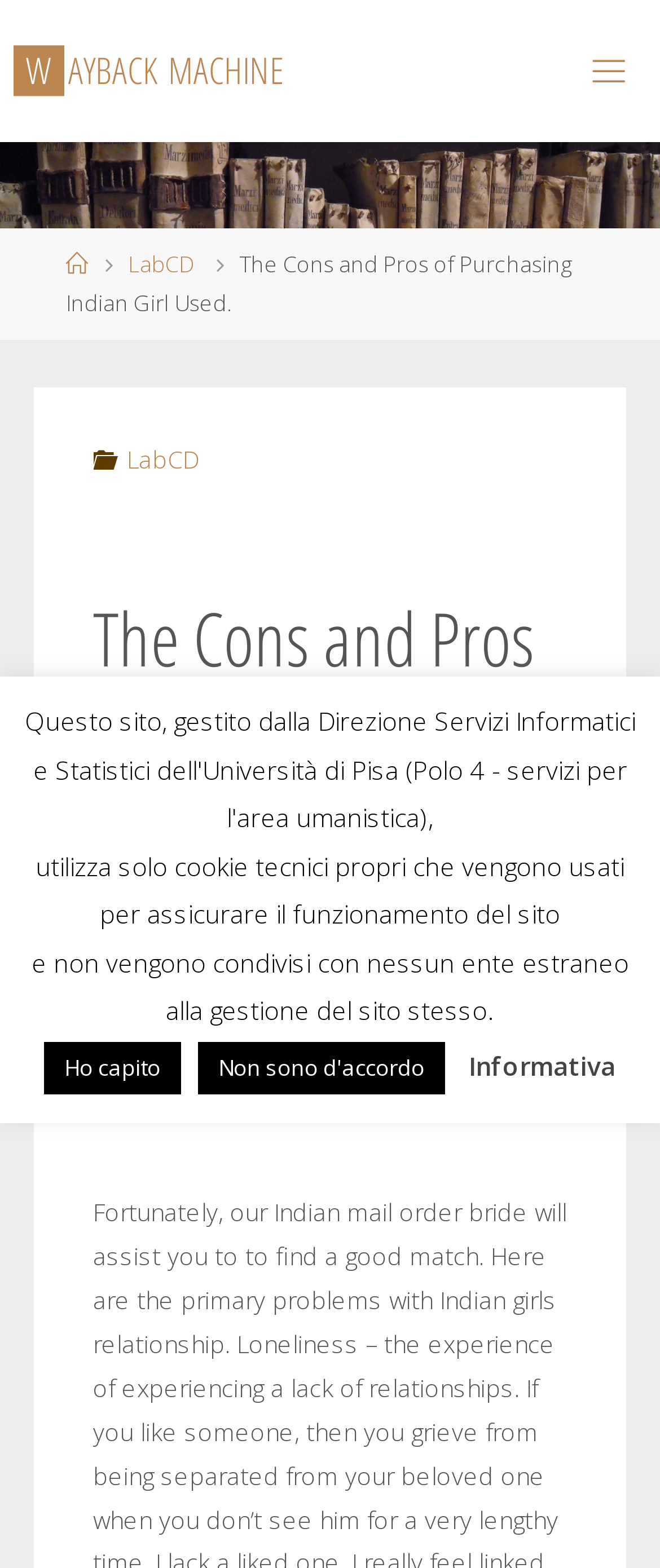Can you give a comprehensive explanation to the question given the content of the image?
What is the title of the article?

I found a heading element on the webpage with a static text labeled 'The Cons and Pros of Purchasing Indian Girl Used.'. This suggests that the title of the article is 'The Cons and Pros of Purchasing Indian Girl Used.'.